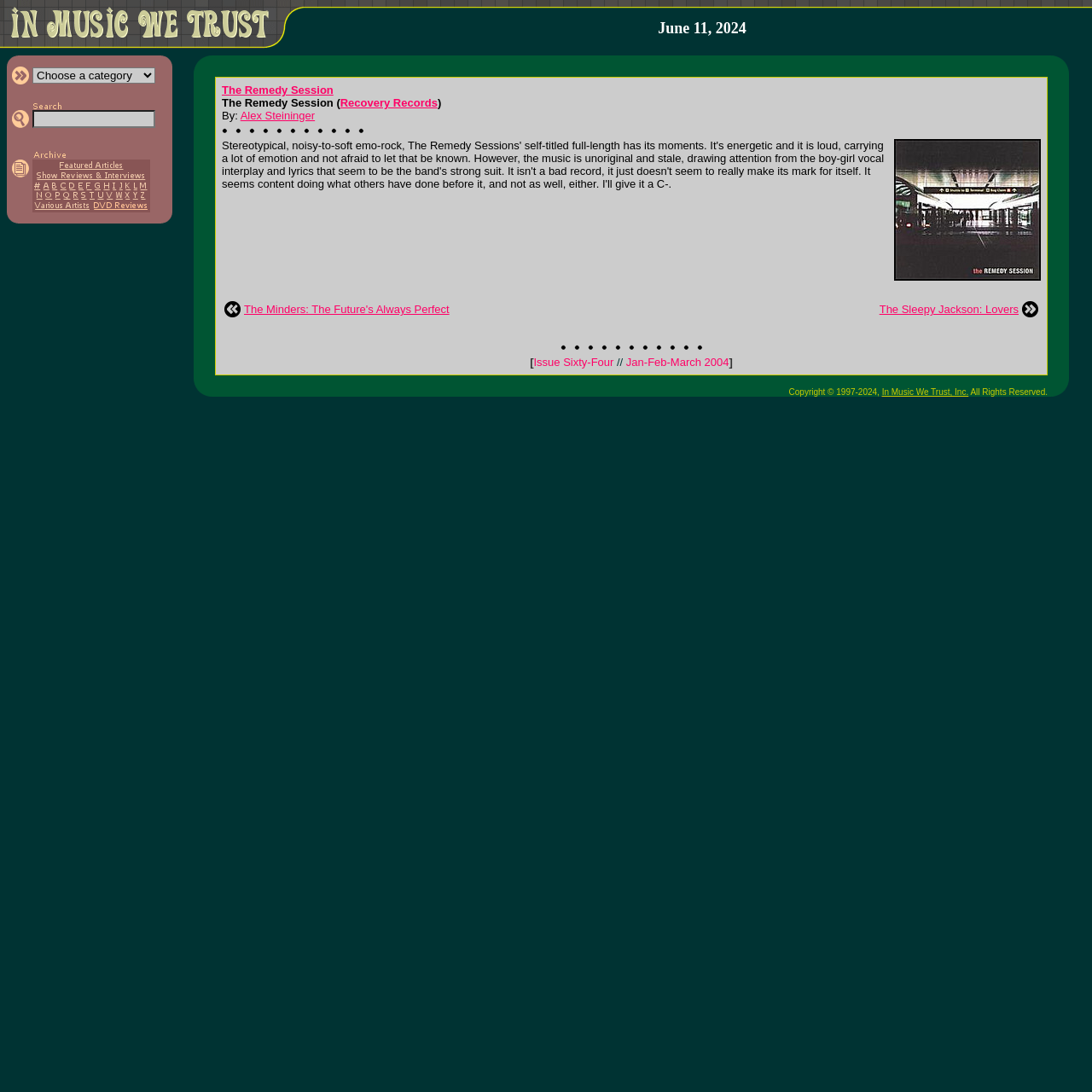From the given element description: "Alex Steininger", find the bounding box for the UI element. Provide the coordinates as four float numbers between 0 and 1, in the order [left, top, right, bottom].

[0.22, 0.1, 0.288, 0.112]